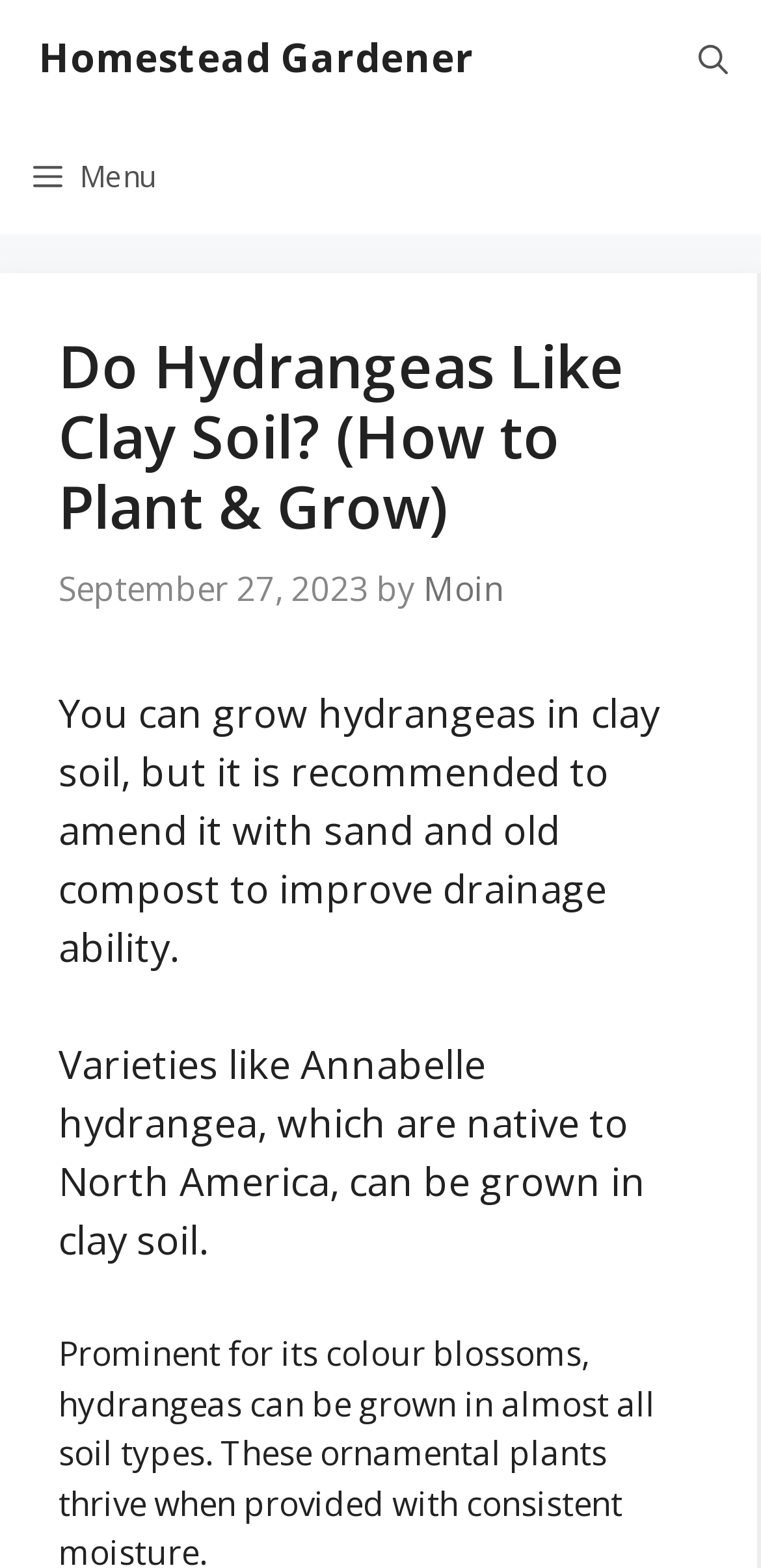Provide the bounding box coordinates for the UI element described in this sentence: "aria-label="Open Search Bar"". The coordinates should be four float values between 0 and 1, i.e., [left, top, right, bottom].

[0.874, 0.0, 1.0, 0.075]